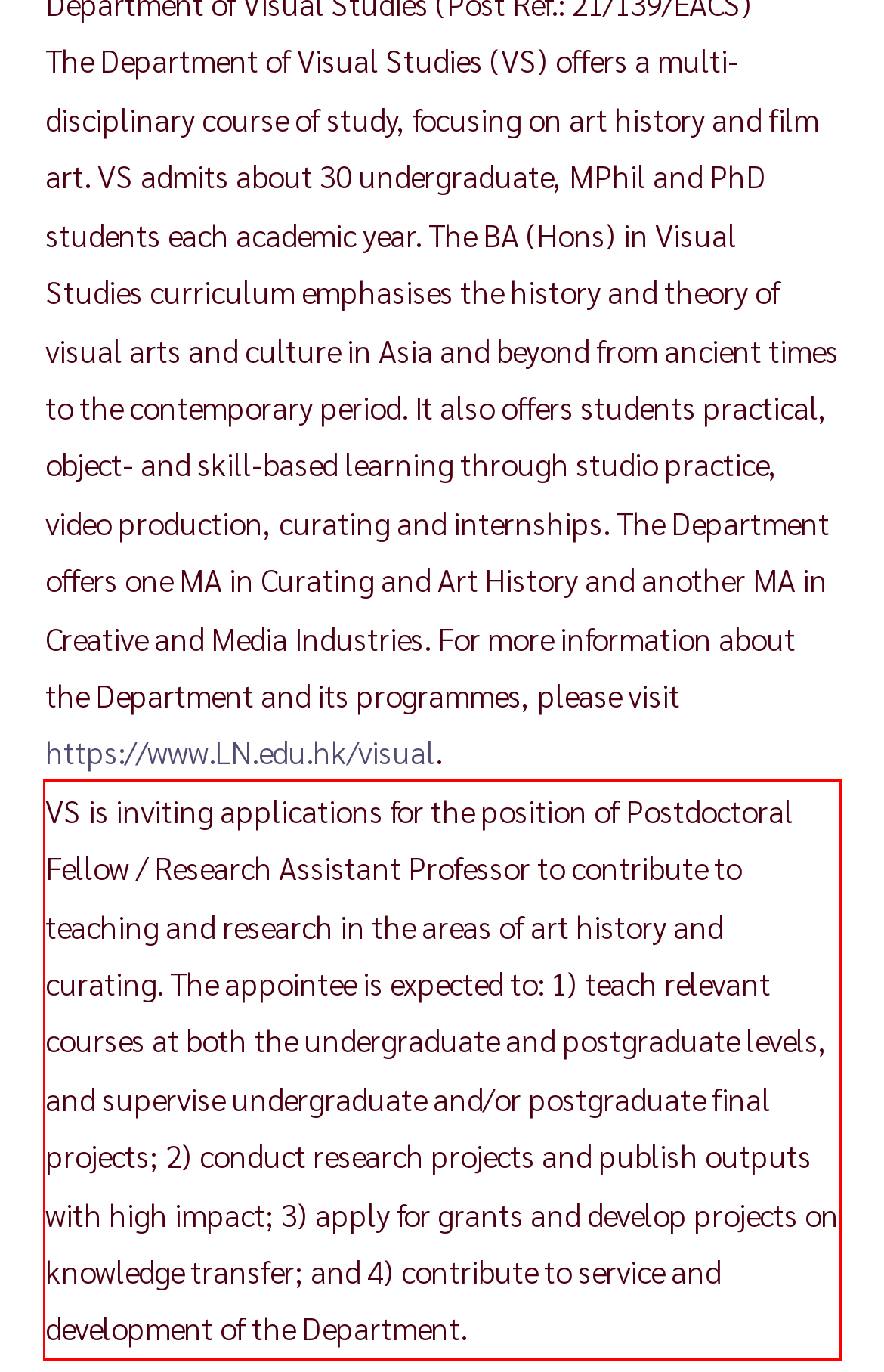Look at the screenshot of the webpage, locate the red rectangle bounding box, and generate the text content that it contains.

VS is inviting applications for the position of Postdoctoral Fellow / Research Assistant Professor to contribute to teaching and research in the areas of art history and curating. The appointee is expected to: 1) teach relevant courses at both the undergraduate and postgraduate levels, and supervise undergraduate and/or postgraduate final projects; 2) conduct research projects and publish outputs with high impact; 3) apply for grants and develop projects on knowledge transfer; and 4) contribute to service and development of the Department.